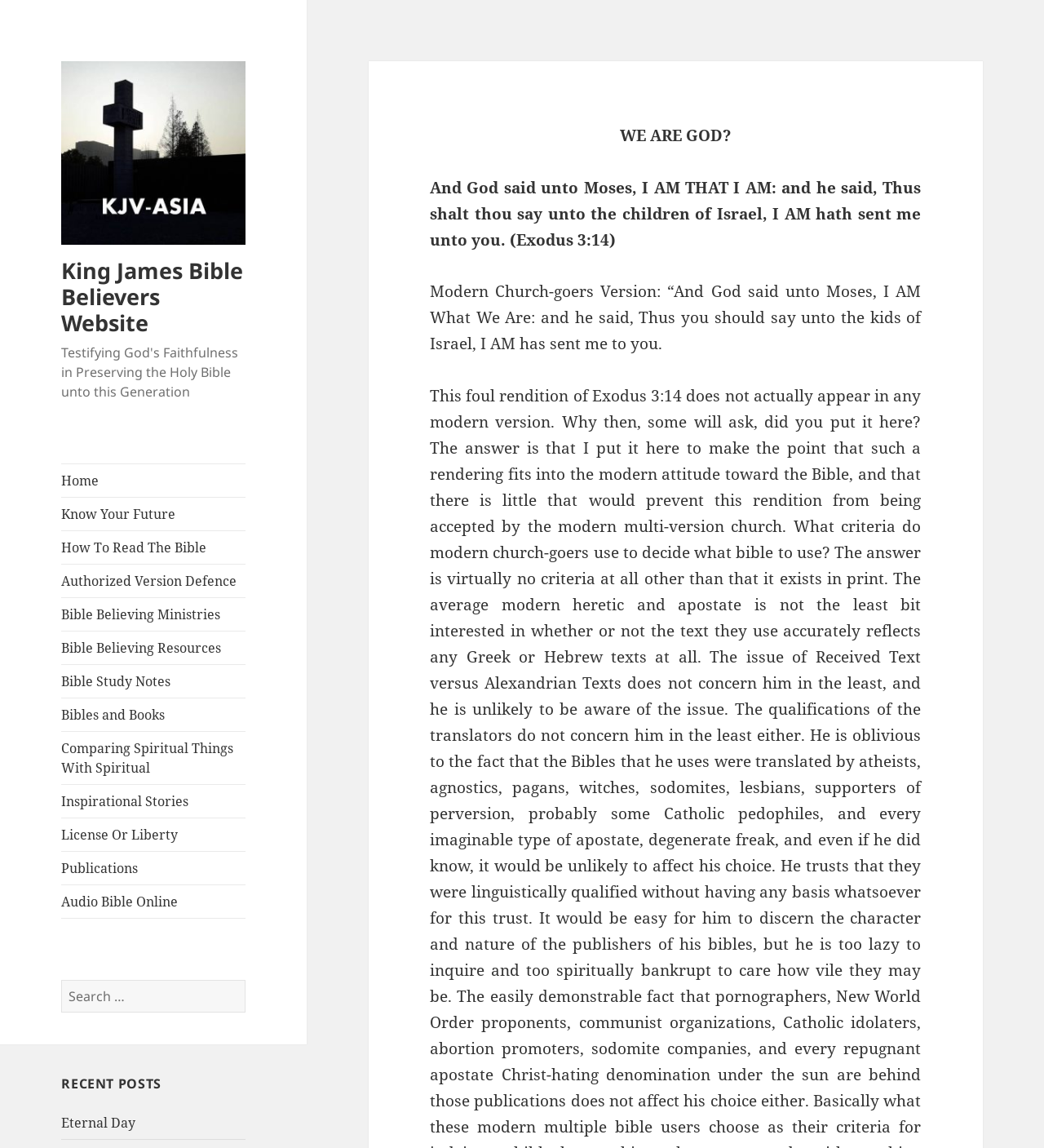What is the purpose of the search box?
Please provide an in-depth and detailed response to the question.

The search box is located at the top-right corner of the webpage, with a label 'Search for:' and a button 'Search'. This suggests that the purpose of the search box is to allow users to search for specific content within the website.